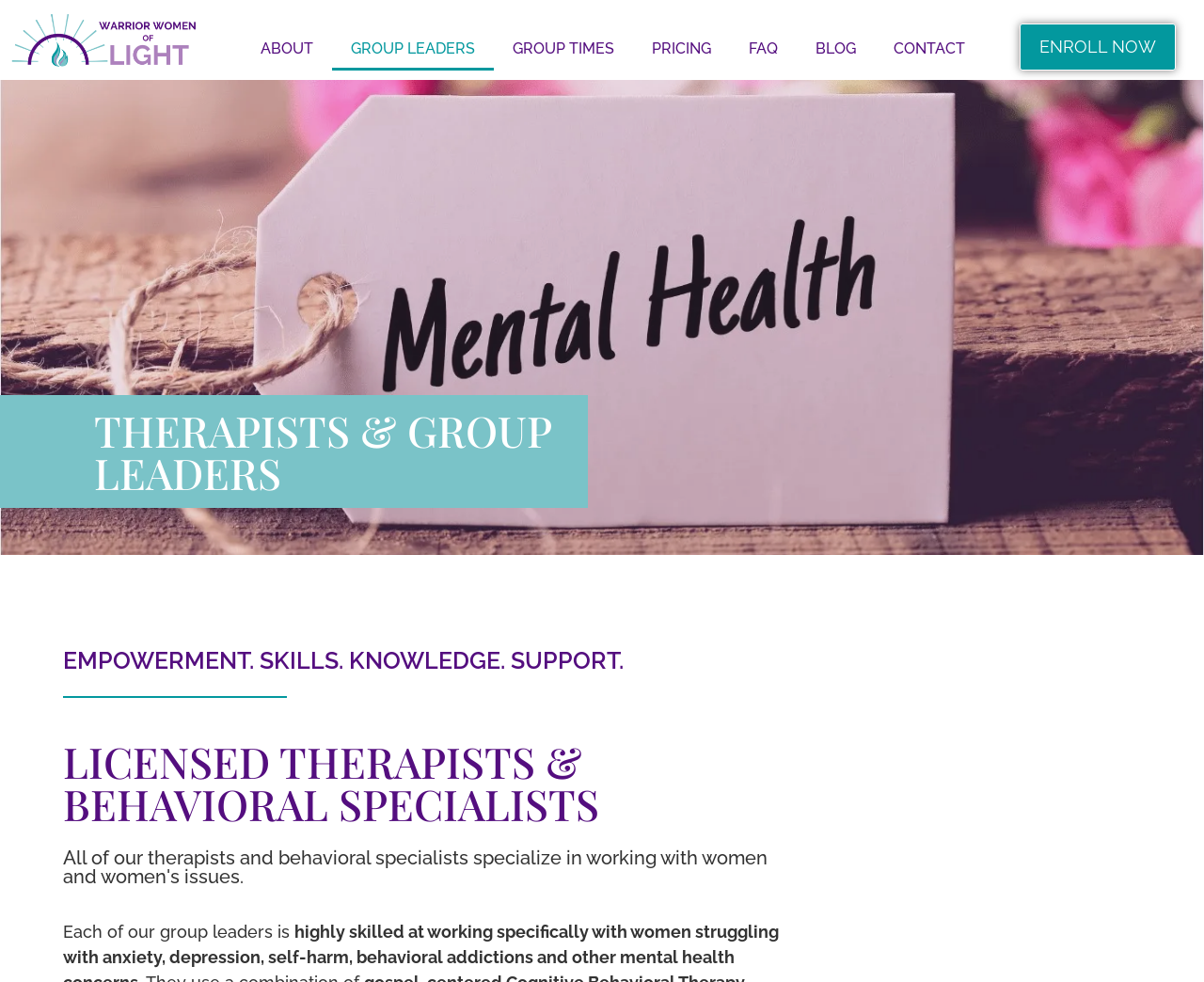Please answer the following question using a single word or phrase: How many headings are on this webpage?

4